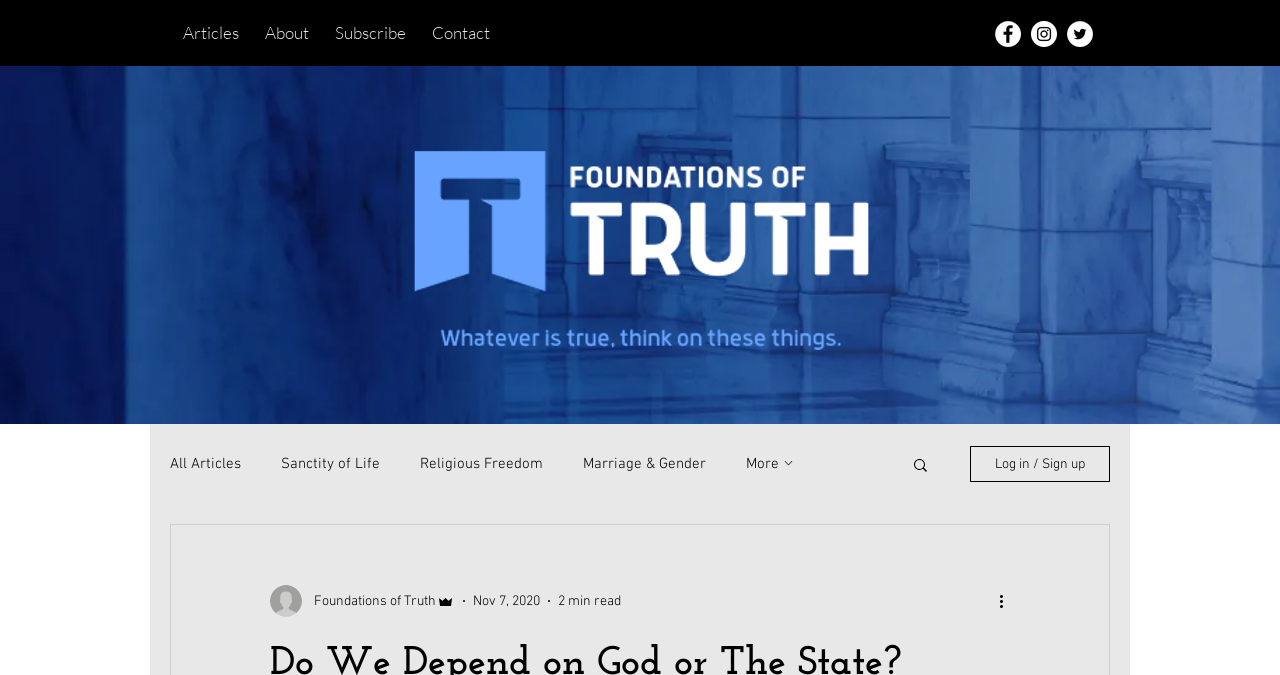How long does it take to read the article?
Based on the visual content, answer with a single word or a brief phrase.

2 min